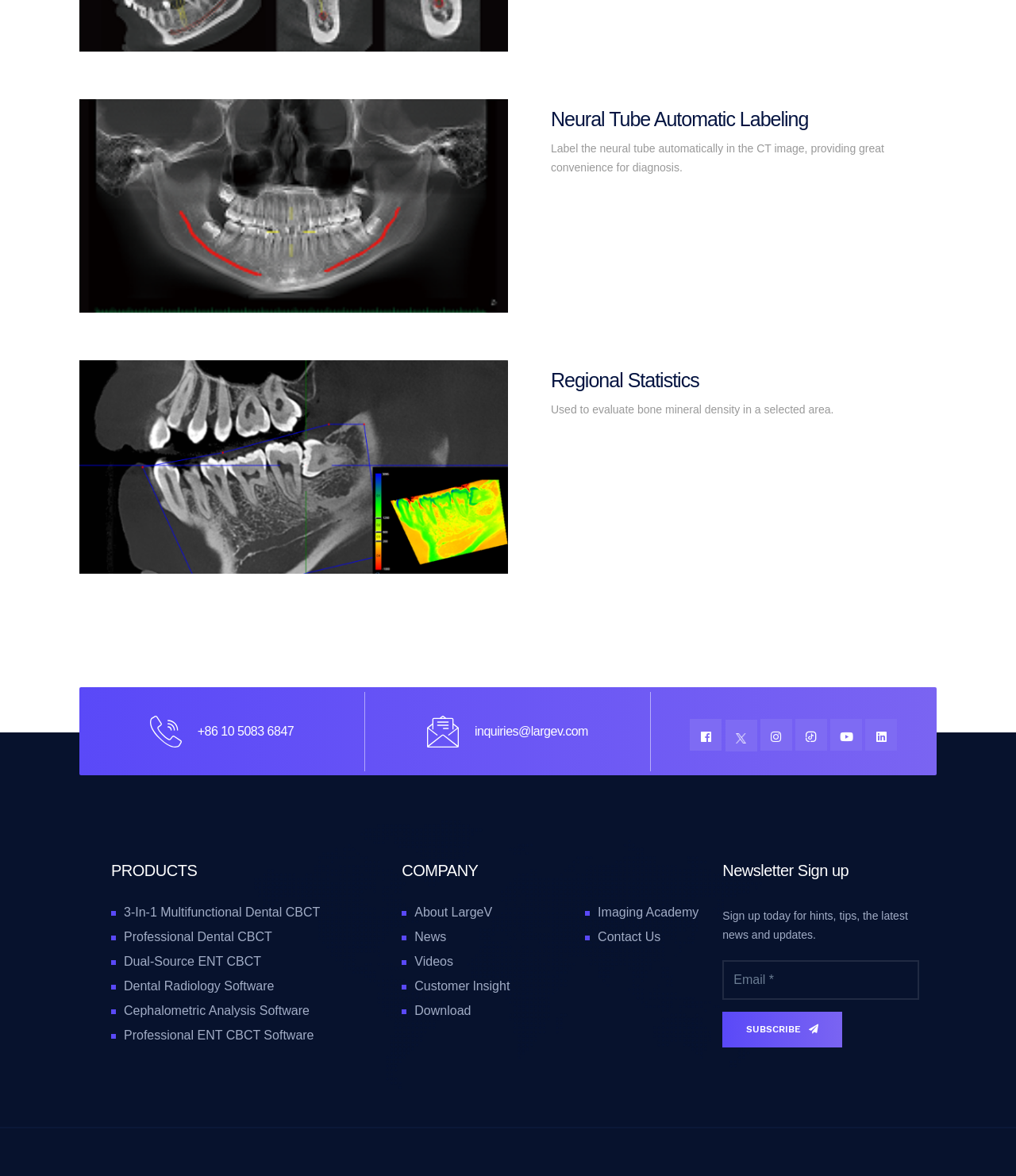Provide the bounding box coordinates of the HTML element described by the text: "Subscribe".

[0.711, 0.861, 0.829, 0.891]